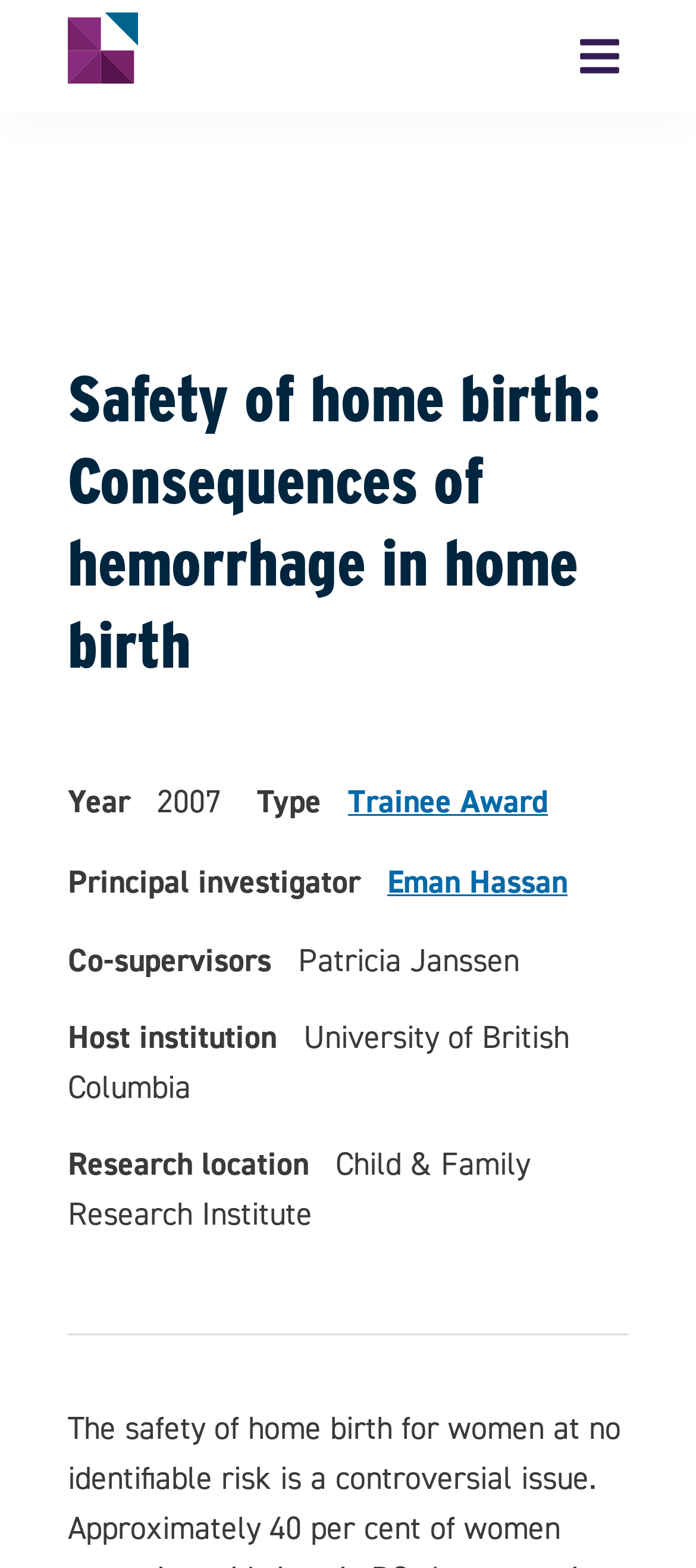Who is the principal investigator?
Please provide a detailed answer to the question.

I found the principal investigator by looking at the 'Principal investigator' label and its corresponding link, which is 'Eman Hassan', located below the main heading.